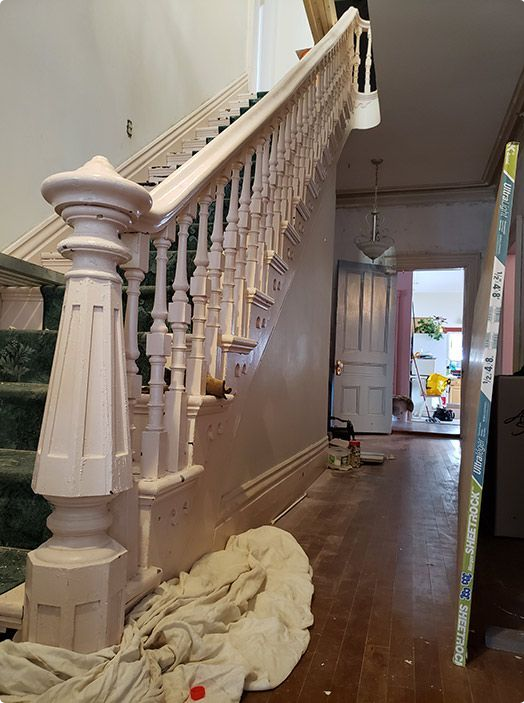Describe all the elements in the image with great detail.

The image showcases a beautifully crafted banister leading up a staircase in a home, presumably from the 1870s. The banister features detailed woodwork with intricate spindles and a well-defined newel post, all freshly painted in a soft, creamy white. This elegant design contrasts with the rich, green carpet that lines the stairs, accentuating the vintage charm of the space.

In the background, the scene reveals unfinished renovations, indicative of a home restoration project. The walls are painted in a lighter tone, likely freshened as part of the renovations, while remnants of construction supplies, including a stepladder and paint cans, are visible on the floor. A partially open door leads to a room where a glimpse of modern furnishings and a plant peeking in adds a warm touch to the historical interior.

The caption captures the essence of not just the craftsmanship of the banister but also the ongoing efforts to preserve and rejuvenate a classic home, highlighting the beauty and challenge of restoring such architectural treasures.